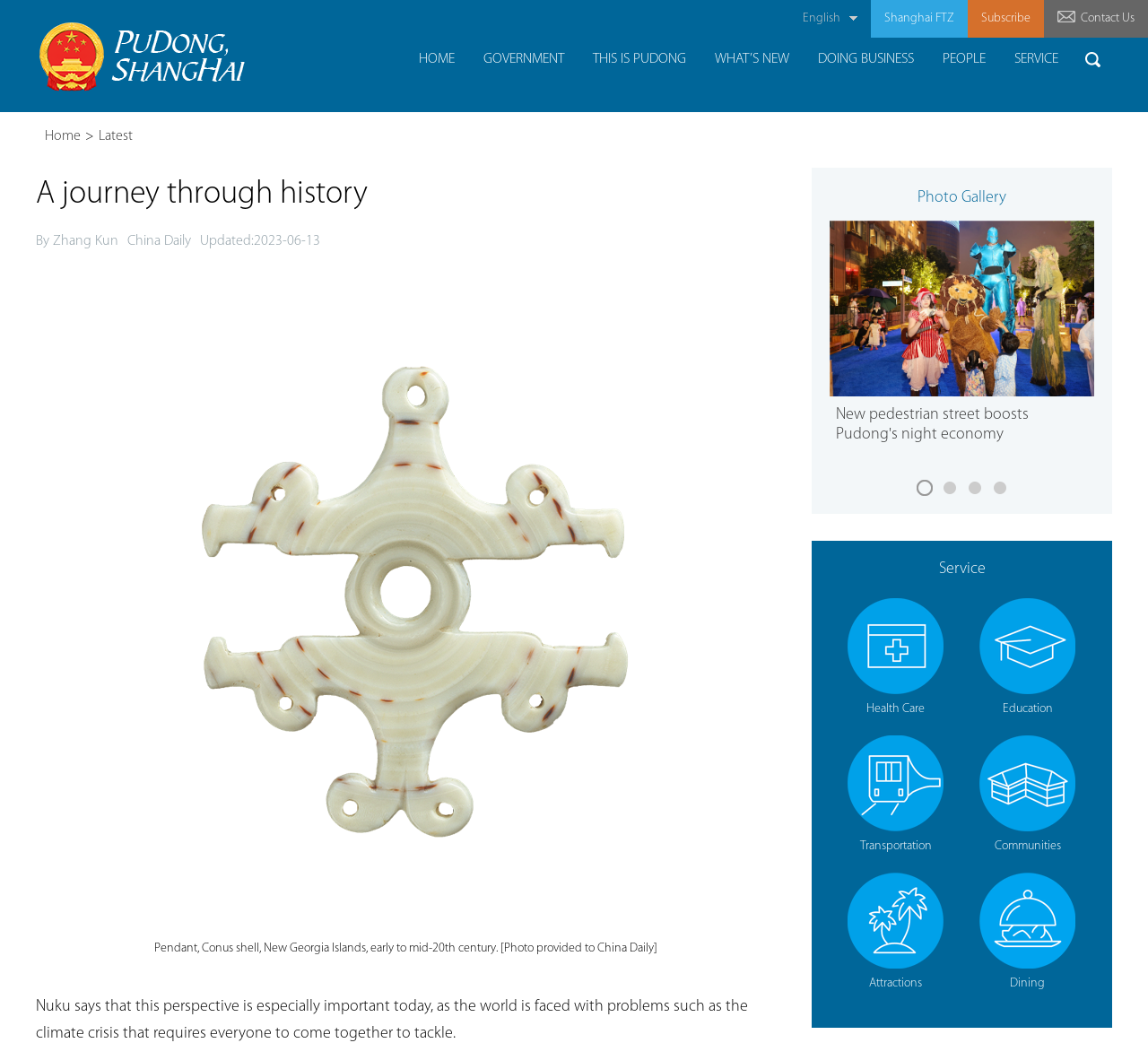Identify the bounding box for the UI element described as: "WHAT’S NEW+". Ensure the coordinates are four float numbers between 0 and 1, formatted as [left, top, right, bottom].

[0.61, 0.038, 0.7, 0.076]